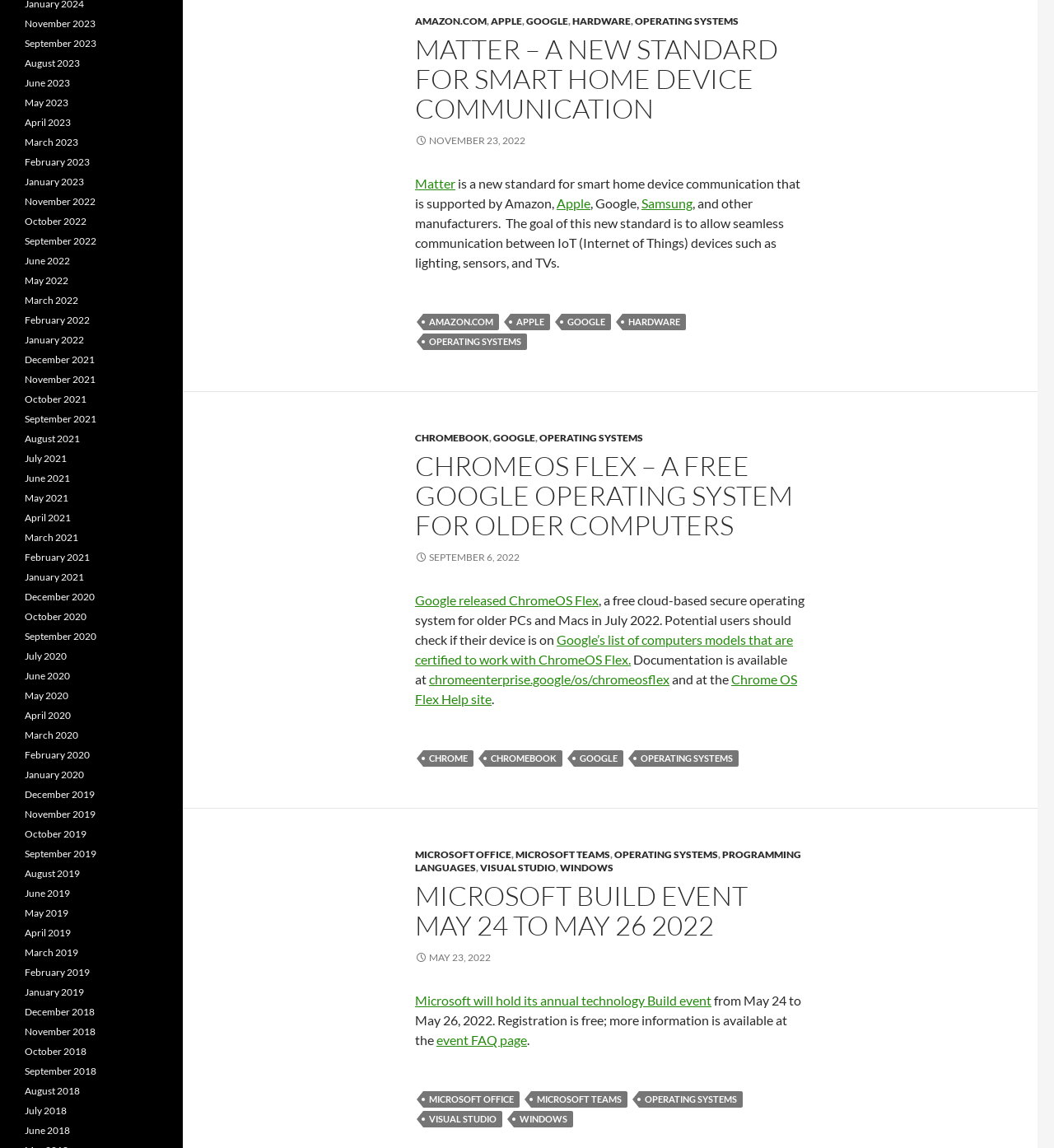Using the description "Windows", predict the bounding box of the relevant HTML element.

[0.531, 0.75, 0.582, 0.761]